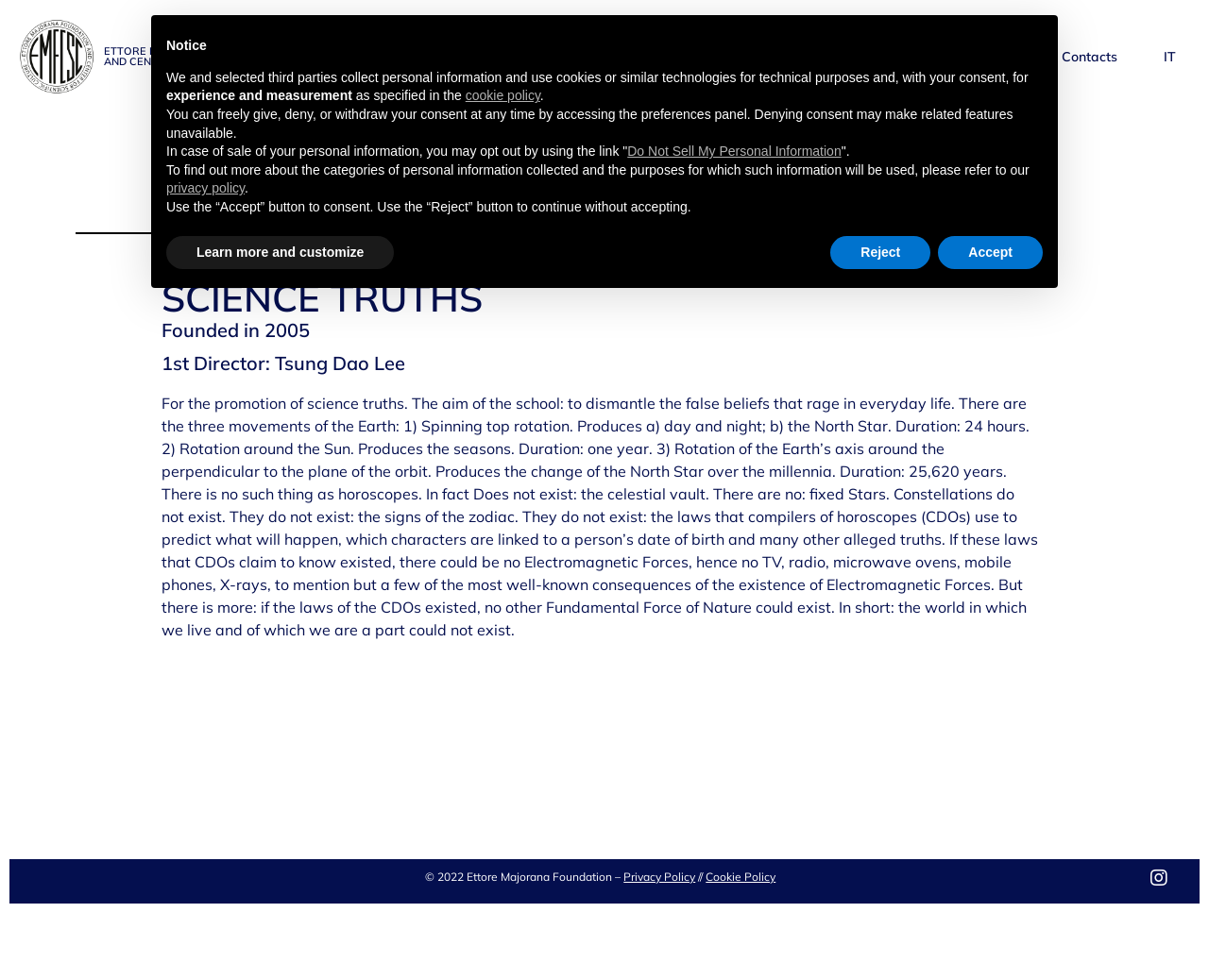What is the name of the foundation?
Using the image, elaborate on the answer with as much detail as possible.

I found the answer by looking at the heading element 'ETTORE MAJORANA FOUNDATION AND CENTRE FOR SCIENTIFIC CULTURE ets' which is a child of the root element.